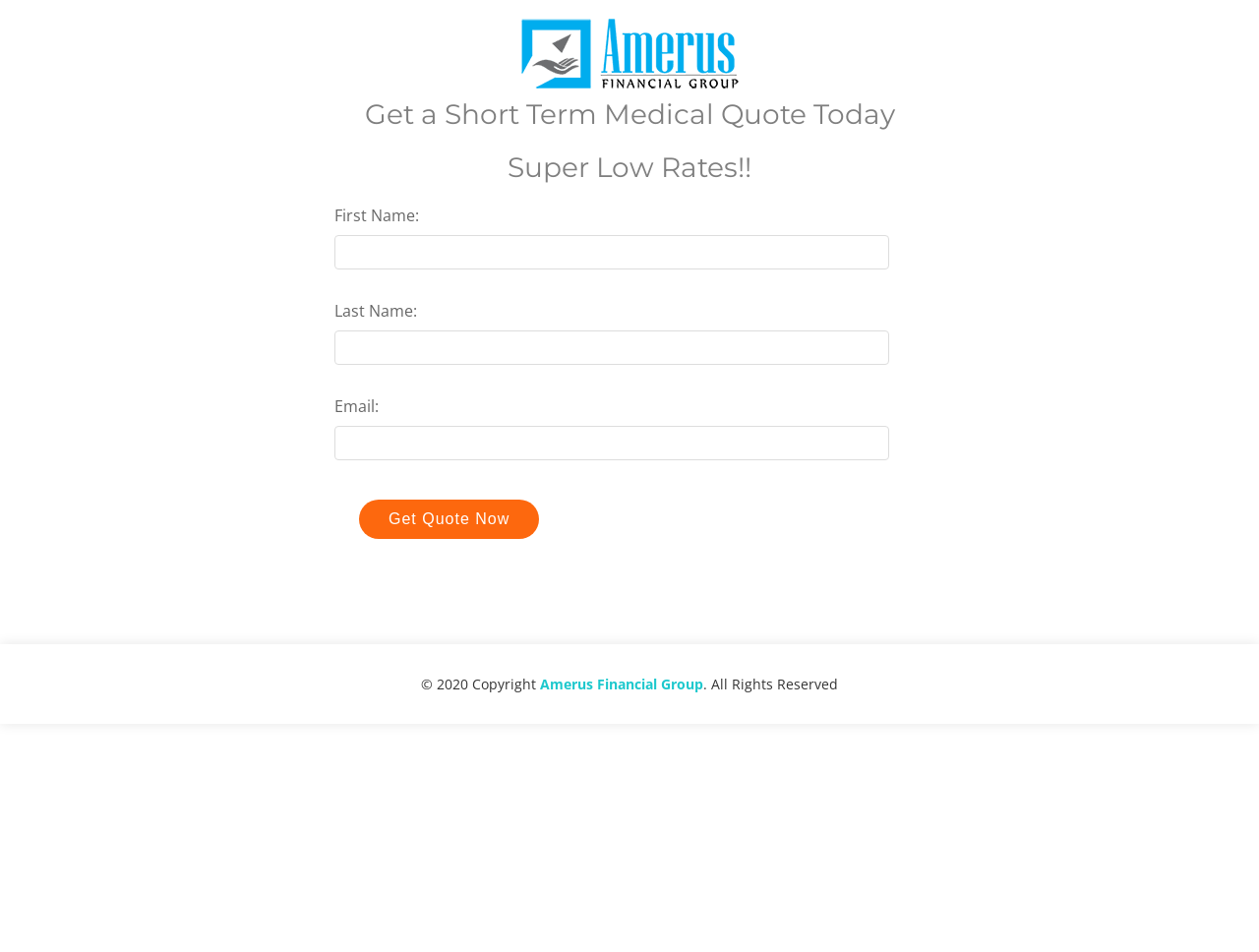What is the call-to-action button text?
Give a single word or phrase answer based on the content of the image.

Get Quote Now